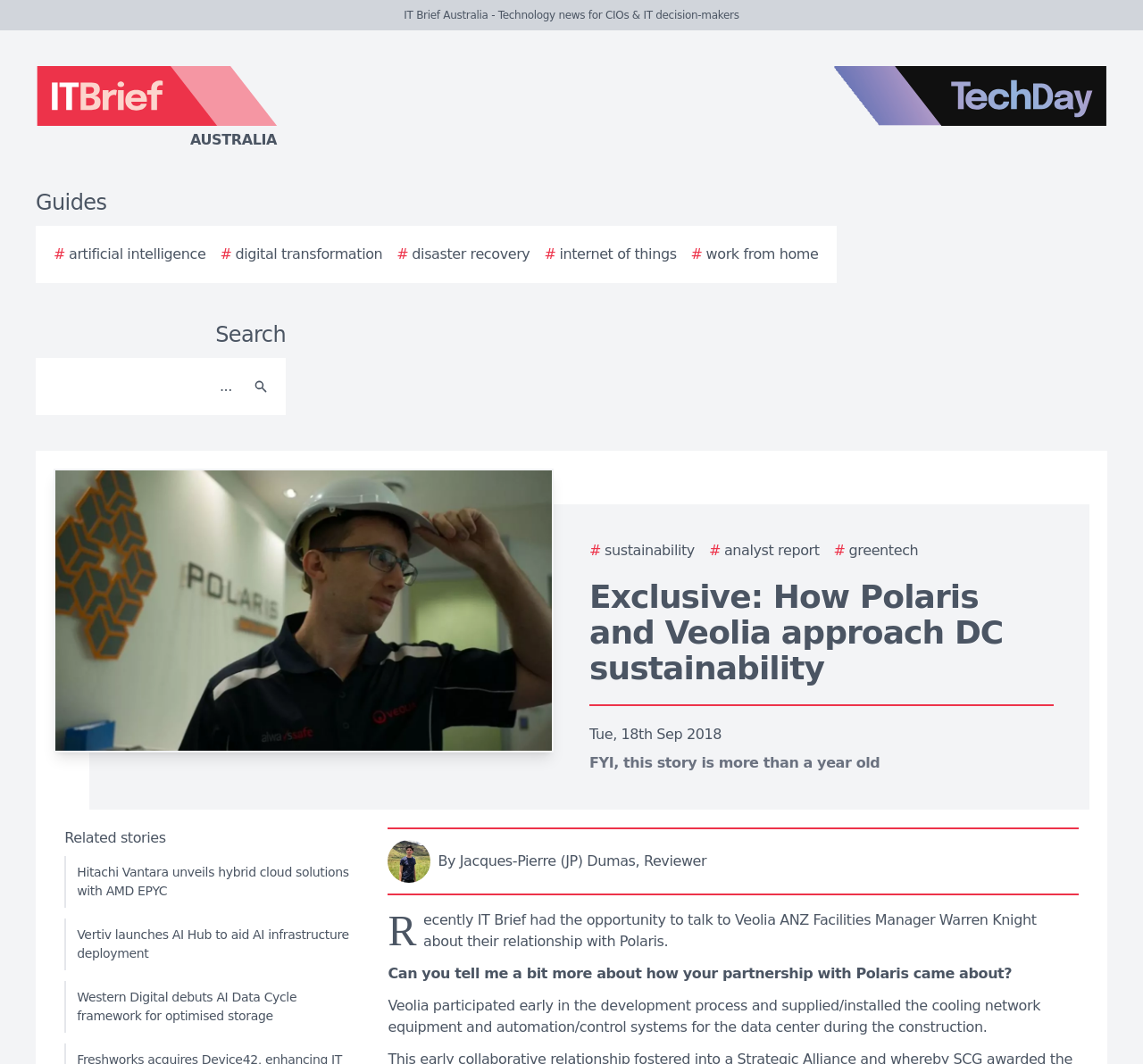What is the date of the article?
Craft a detailed and extensive response to the question.

I found the answer by looking at the date section, where the text 'Tue, 18th Sep 2018' is located, indicating that the article was published on this date.